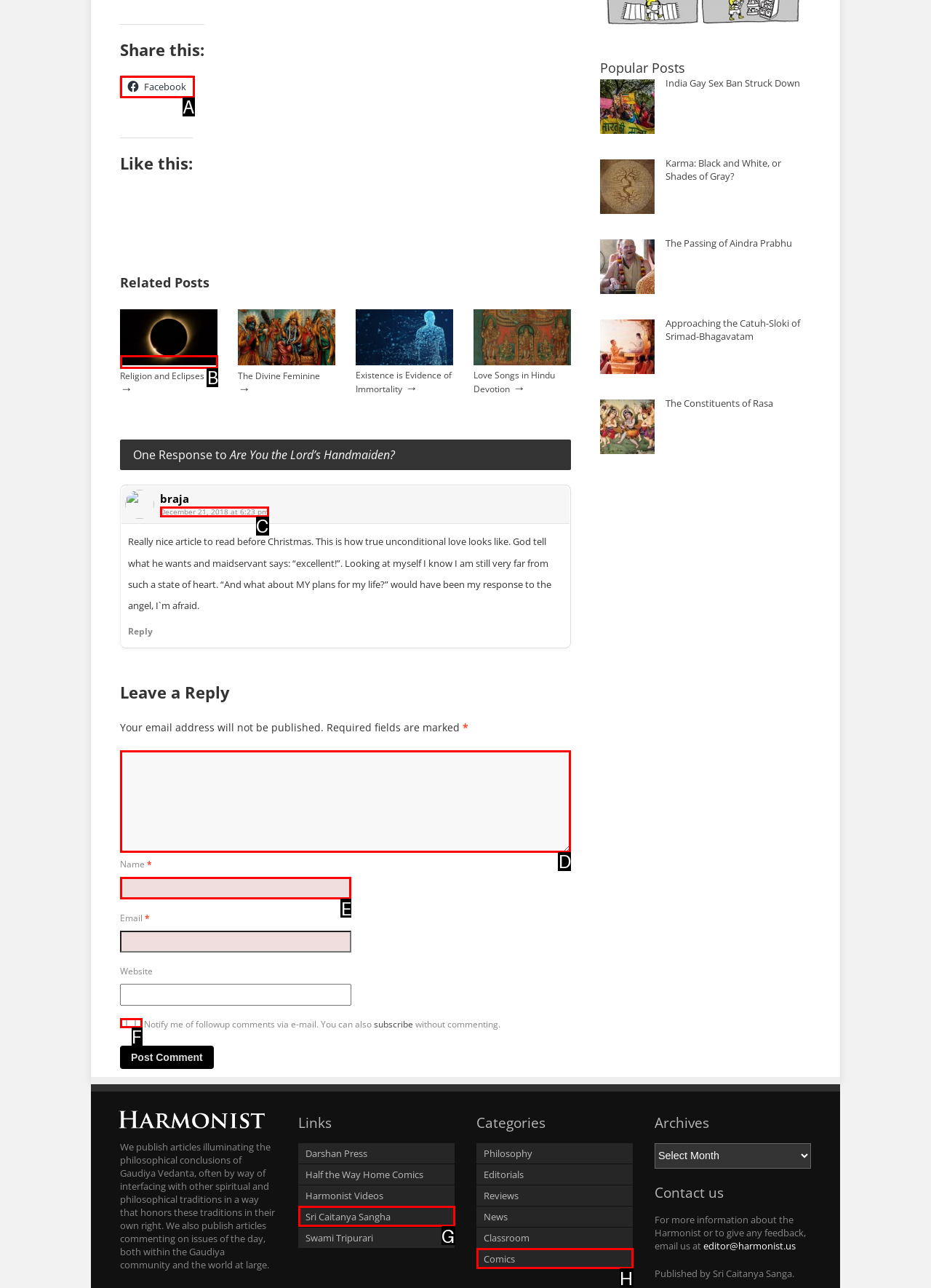Identify the HTML element you need to click to achieve the task: Read the article 'Religion and Eclipses'. Respond with the corresponding letter of the option.

B